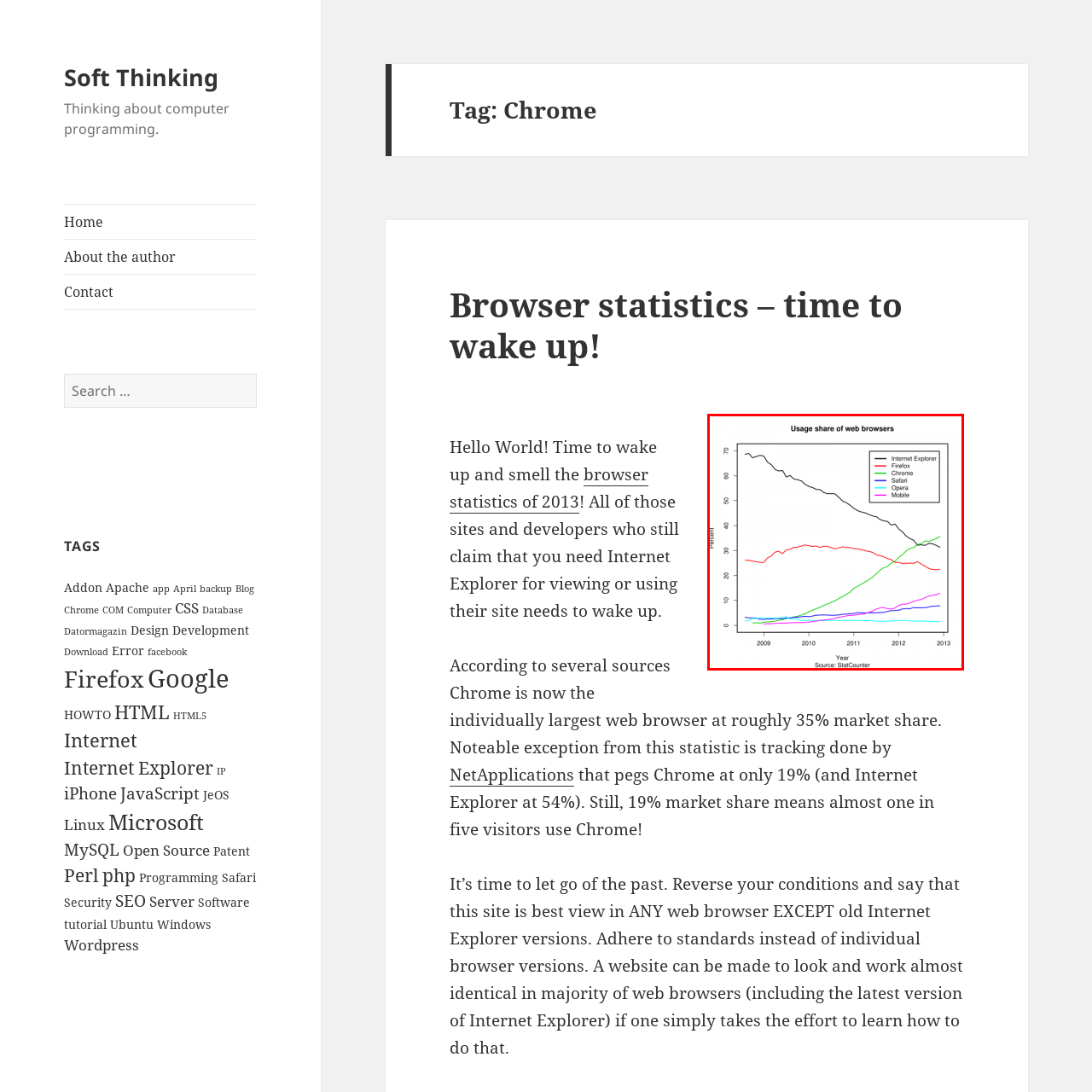Thoroughly describe the scene captured inside the red-bordered section of the image.

The image titled "Usage share of web browsers" illustrates the changing market share of various web browsers from 2009 to 2013, based on data from StatCounter. 

In the graph, the x-axis represents the years from 2009 to 2013, while the y-axis indicates the percentage of usage share. Distinct lines in different colors correspond to each browser: Internet Explorer is represented by a black line, Firefox by red, Chrome by green, Safari by blue, Opera by purple, and mobile browsers by a pink line. 

The chart reveals significant trends during this period, notably the decline of Internet Explorer's dominance, as it steadily decreased from over 70% in 2009. Conversely, Chrome experiences remarkable growth, emerging as the leading browser with approximately 35% market share by the end of 2013. Firefox's share shows a gradual decline, while Safari and Opera maintain minor shares throughout the timeline. Mobile usage is also depicted, indicating its increasing relevance in the browsing landscape. 

This graph highlights the evolving preferences of internet users and the competitive dynamics within the web browsing market.